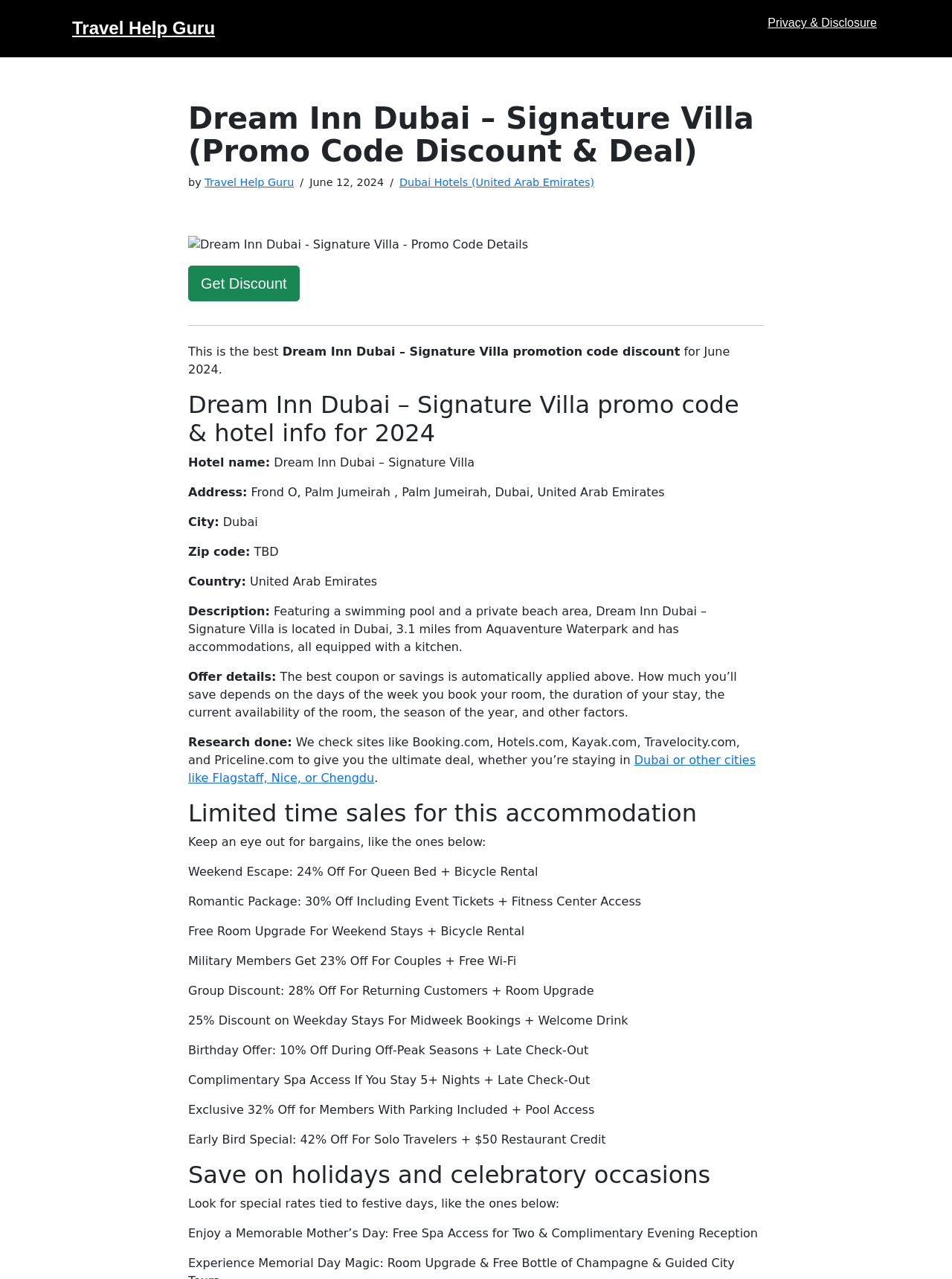How much discount can solo travelers get?
Using the image as a reference, deliver a detailed and thorough answer to the question.

I found the answer by looking at the StaticText 'Early Bird Special: 42% Off For Solo Travelers + $50 Restaurant Credit'.